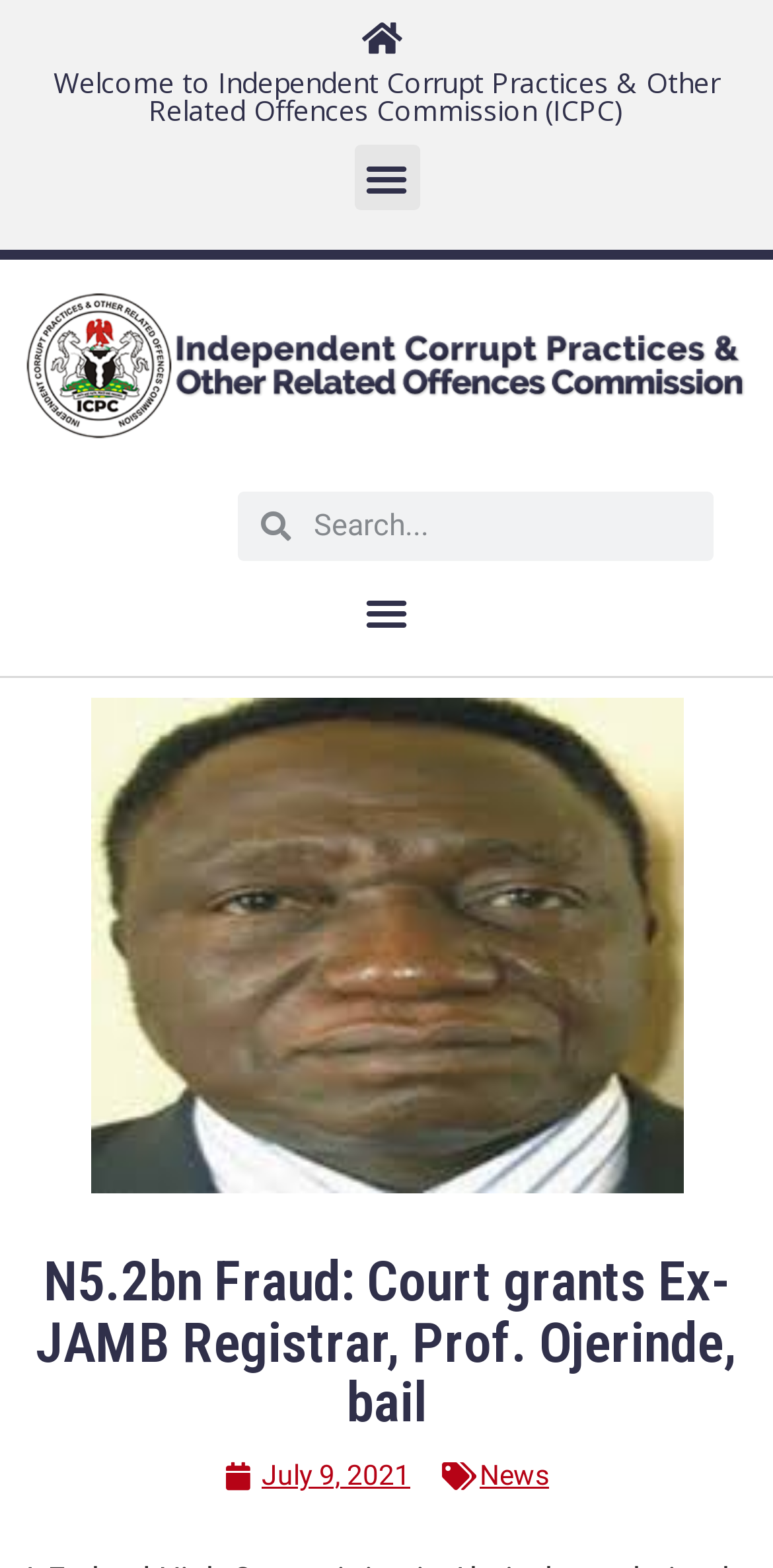Describe all the key features and sections of the webpage thoroughly.

The webpage appears to be a news article page from the Independent Corrupt Practices & Other Related Offences Commission (ICPC) website. At the top, there is a header section with a static text "Welcome to Independent Corrupt Practices & Other Related Offences Commission (ICPC)" spanning almost the entire width of the page. Below this header, there are two "Menu Toggle" buttons, one on the left and one on the right, which are not expanded.

On the top-left corner, there is a link that takes up most of the width of the page. Below this link, there is a search bar with a searchbox labeled "Search" that occupies about two-thirds of the page width.

The main content of the page is a news article with a heading "N5.2bn Fraud: Court grants Ex-JAMB Registrar, Prof. Ojerinde, bail" that spans about 90% of the page width. Below the heading, there are two links, one with the date "July 9, 2021" and another labeled "News", which are positioned side by side.